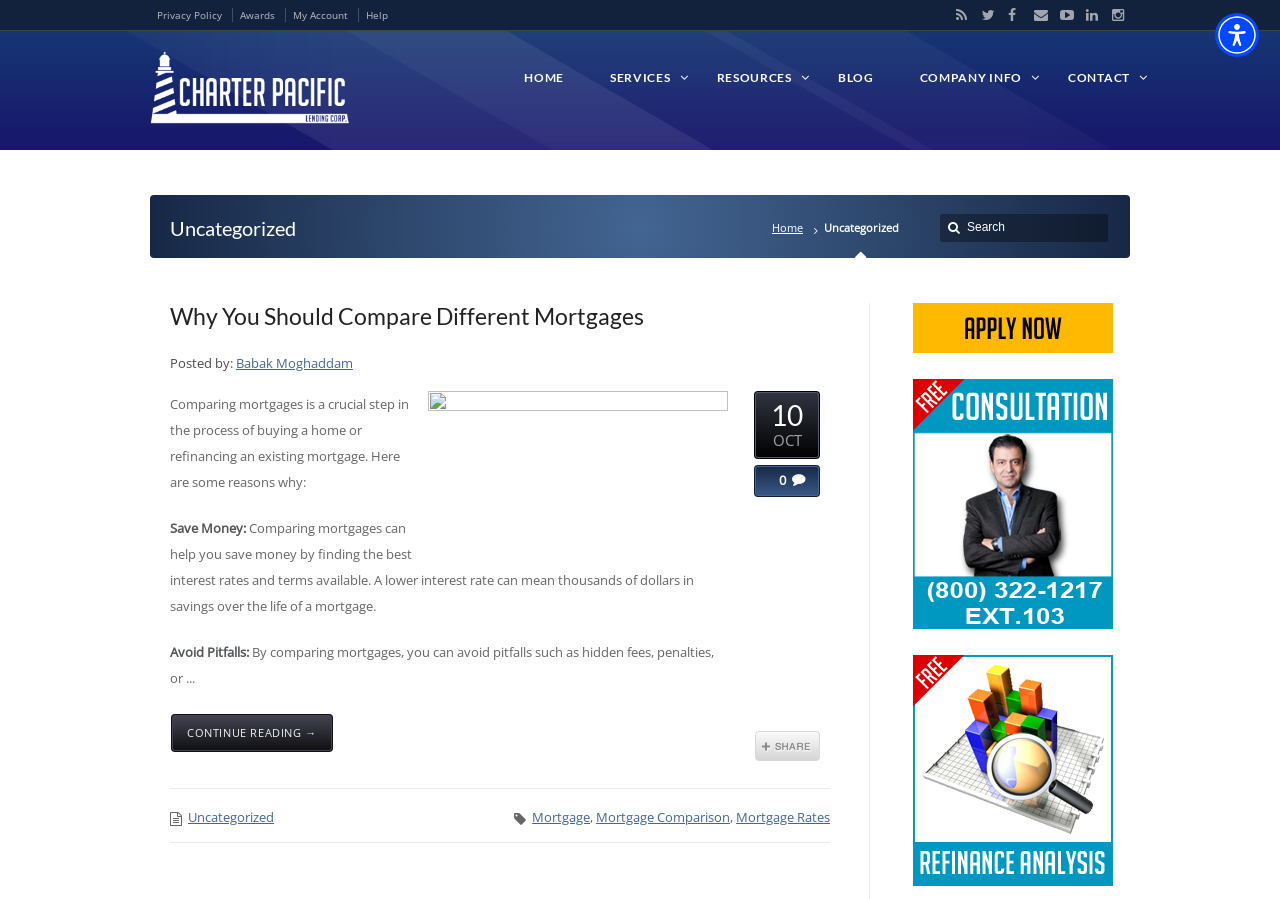Please determine the bounding box of the UI element that matches this description: Continue Reading →. The coordinates should be given as (top-left x, top-left y, bottom-right x, bottom-right y), with all values between 0 and 1.

[0.135, 0.796, 0.258, 0.834]